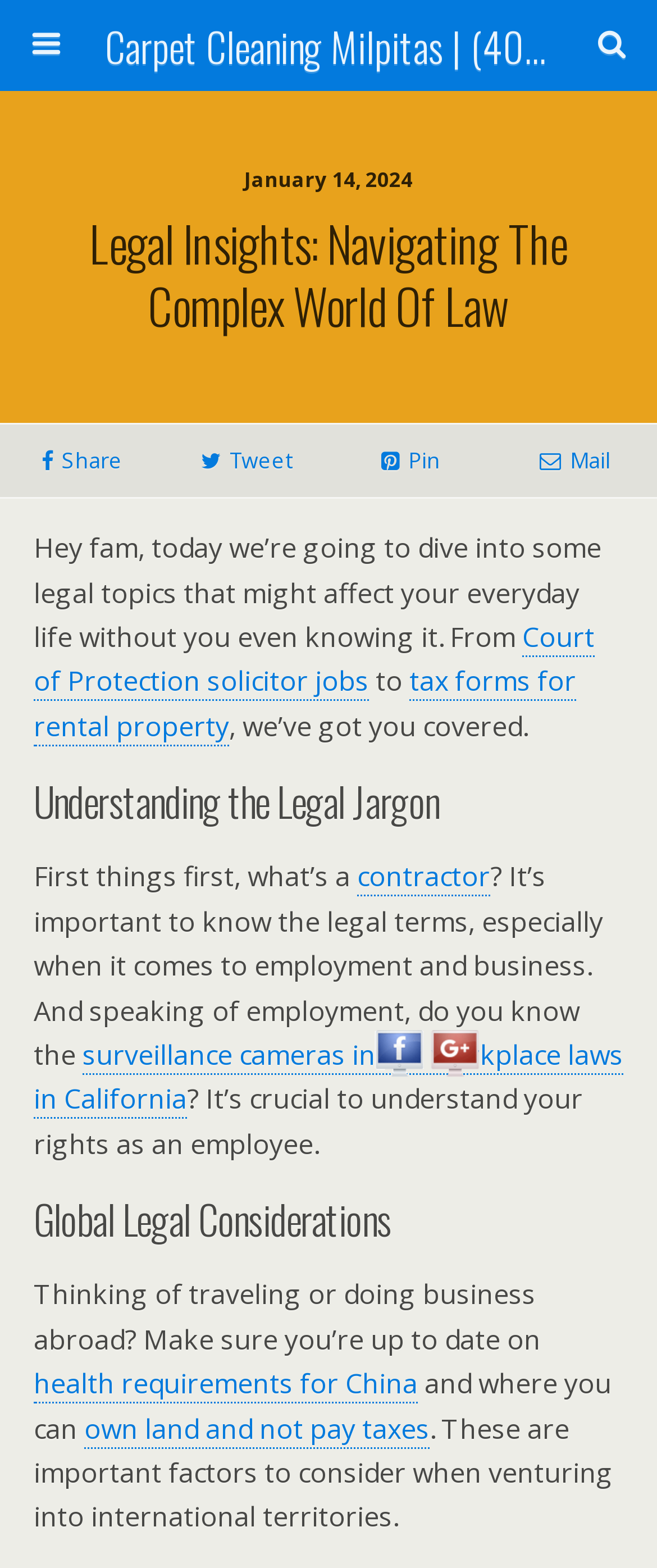Please find the bounding box coordinates of the element that needs to be clicked to perform the following instruction: "Read about Court of Protection solicitor jobs". The bounding box coordinates should be four float numbers between 0 and 1, represented as [left, top, right, bottom].

[0.051, 0.394, 0.905, 0.447]